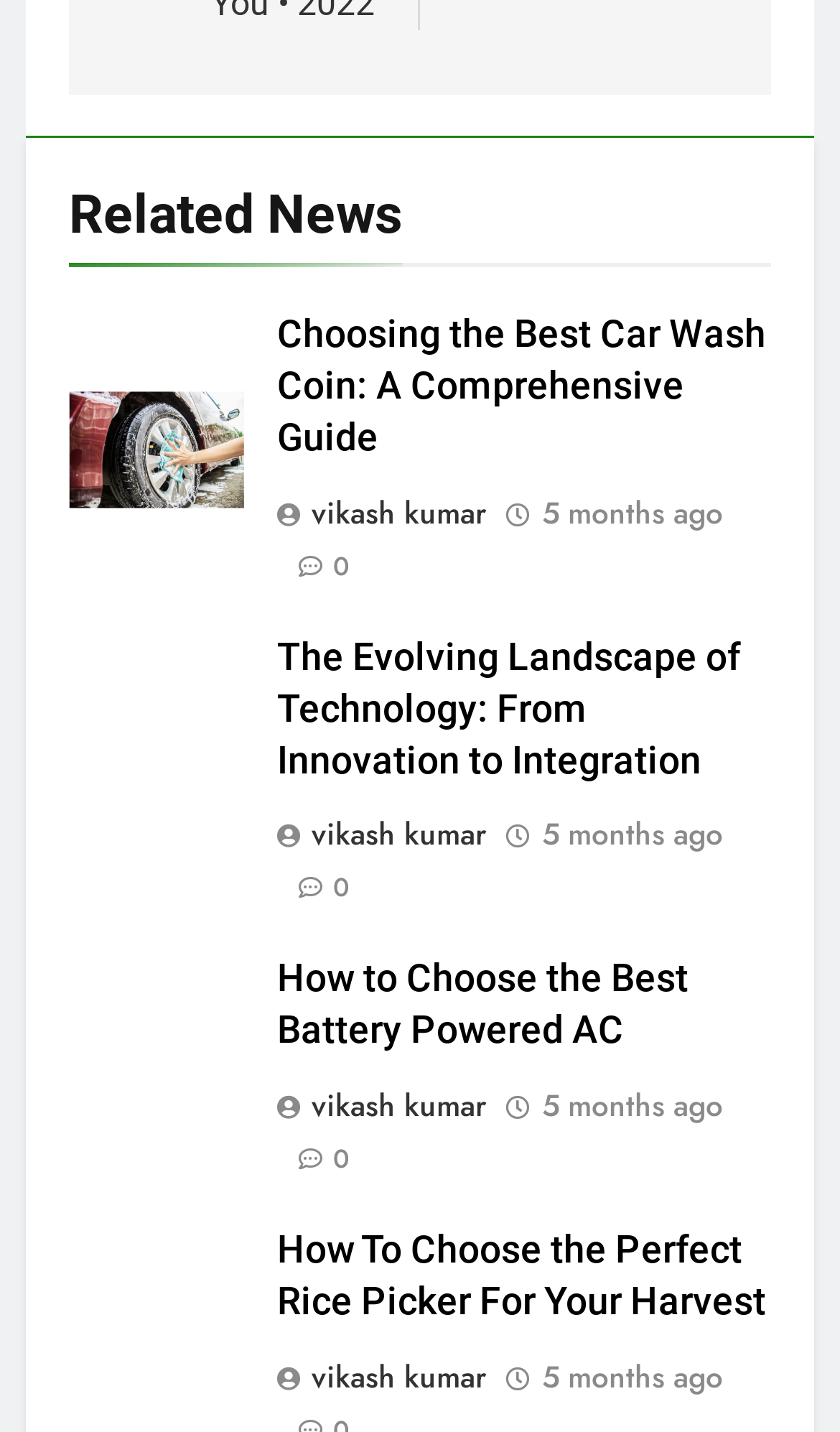Identify and provide the bounding box for the element described by: "Theresa Britt's Blog".

None